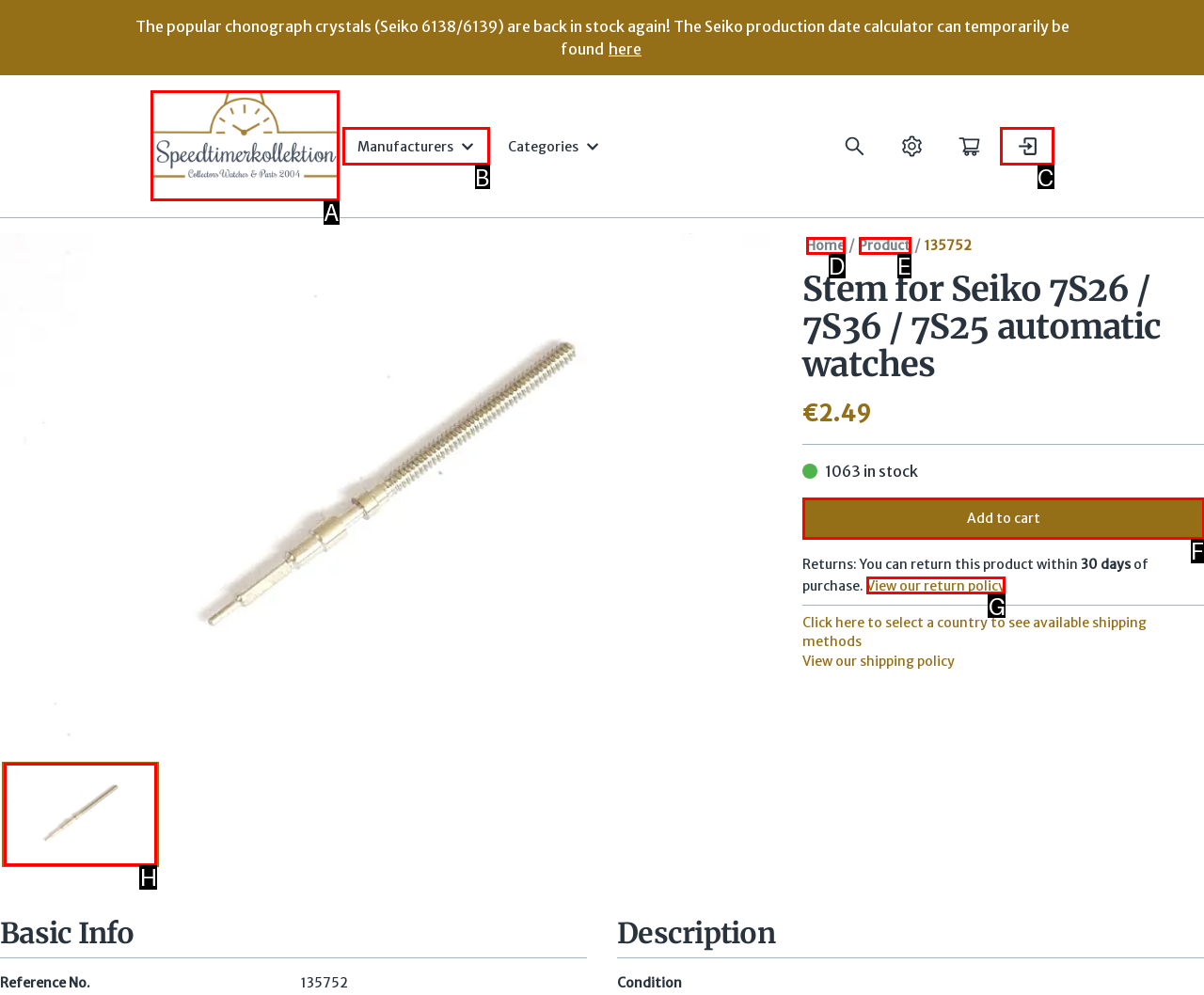For the task: View the return policy, specify the letter of the option that should be clicked. Answer with the letter only.

G